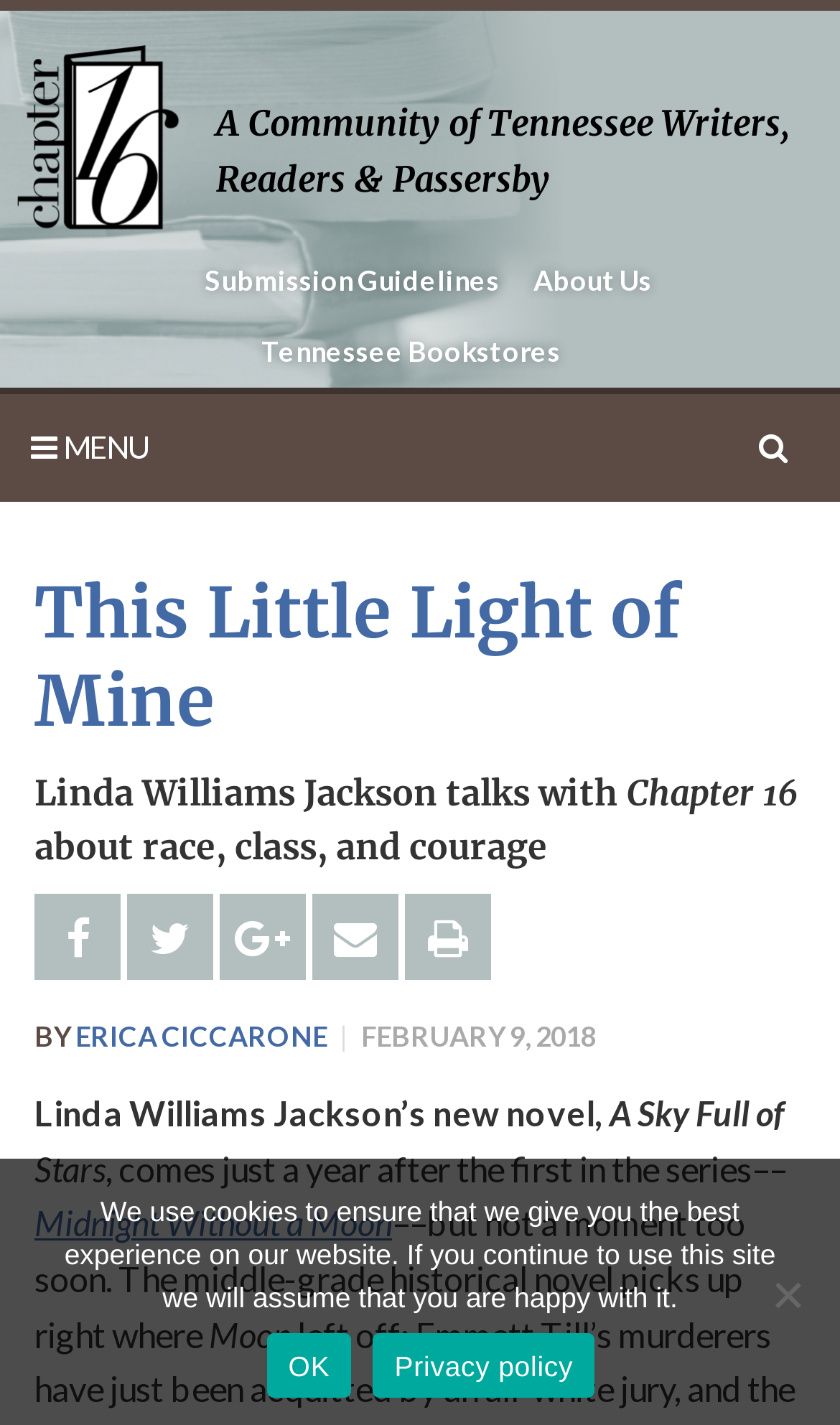Describe all visible elements and their arrangement on the webpage.

The webpage appears to be an article or blog post about Linda Williams Jackson's new novel, "A Sky Full of Stars". At the top of the page, there is a header with the title "This Little Light of Mine" and a subheading that reads "Linda Williams Jackson talks with Chapter 16 about race, class, and courage". Below this, there is a section with several social media links and a "MENU" button on the left side.

On the right side of the page, there are several links to other sections of the website, including "Submission Guidelines", "About Us", and "Tennessee Bookstores". Below these links, there is a large section dedicated to the article about Linda Williams Jackson's novel. The article begins with a brief introduction to the novel, followed by a quote from the author.

The article is divided into several paragraphs, with the text "BY ERICA CICCARONE" and a date "FEBRUARY 9, 2018" indicating the author and publication date of the article. The article discusses the novel, including its plot and themes, and provides some background information on the author.

At the bottom of the page, there is a notice about the use of cookies on the website, with links to "OK" and "Privacy policy". There is also a small button on the right side of the page that reads "No".